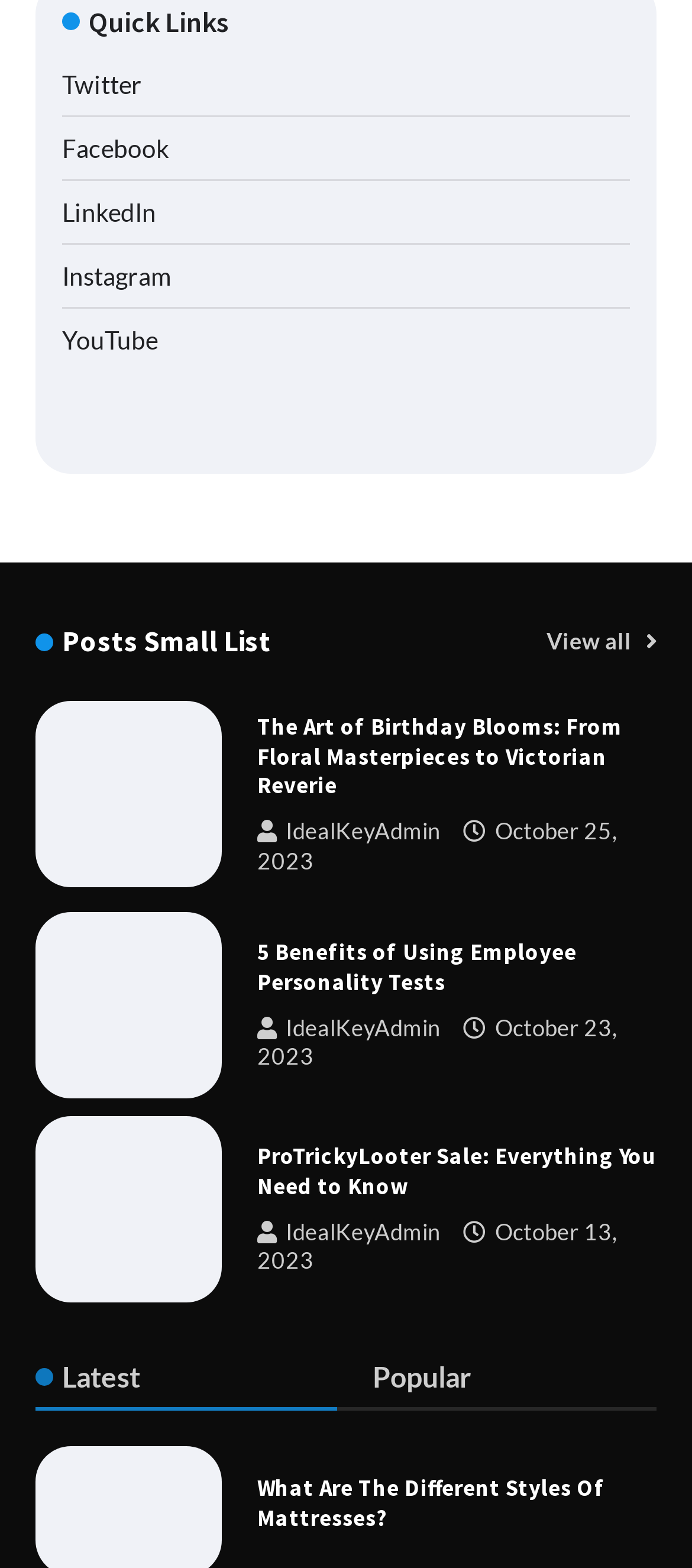Can you specify the bounding box coordinates of the area that needs to be clicked to fulfill the following instruction: "Learn about ProTrickyLooter Sale"?

[0.372, 0.728, 0.949, 0.766]